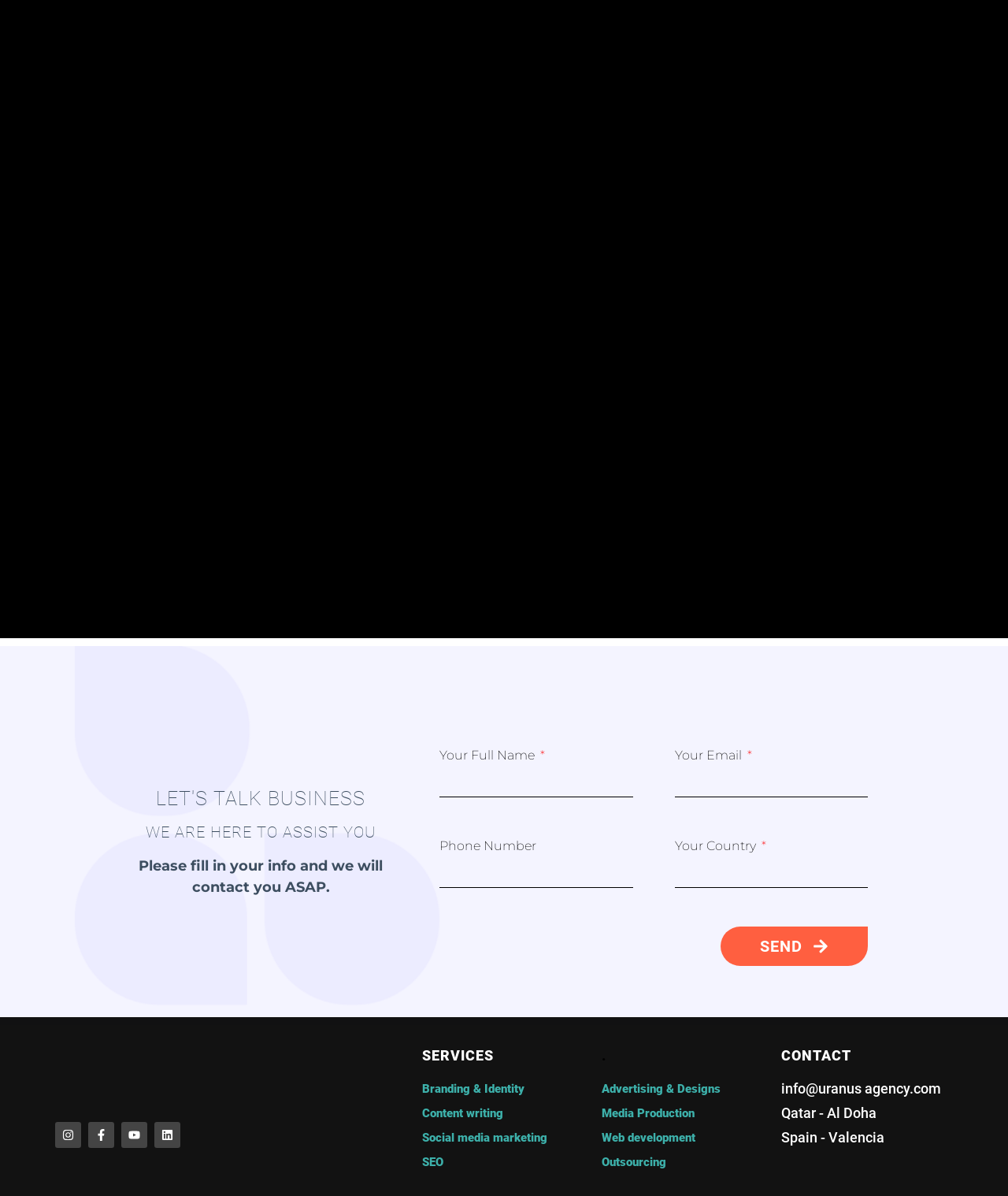Please give a succinct answer using a single word or phrase:
What is the purpose of this webpage?

Contact and services